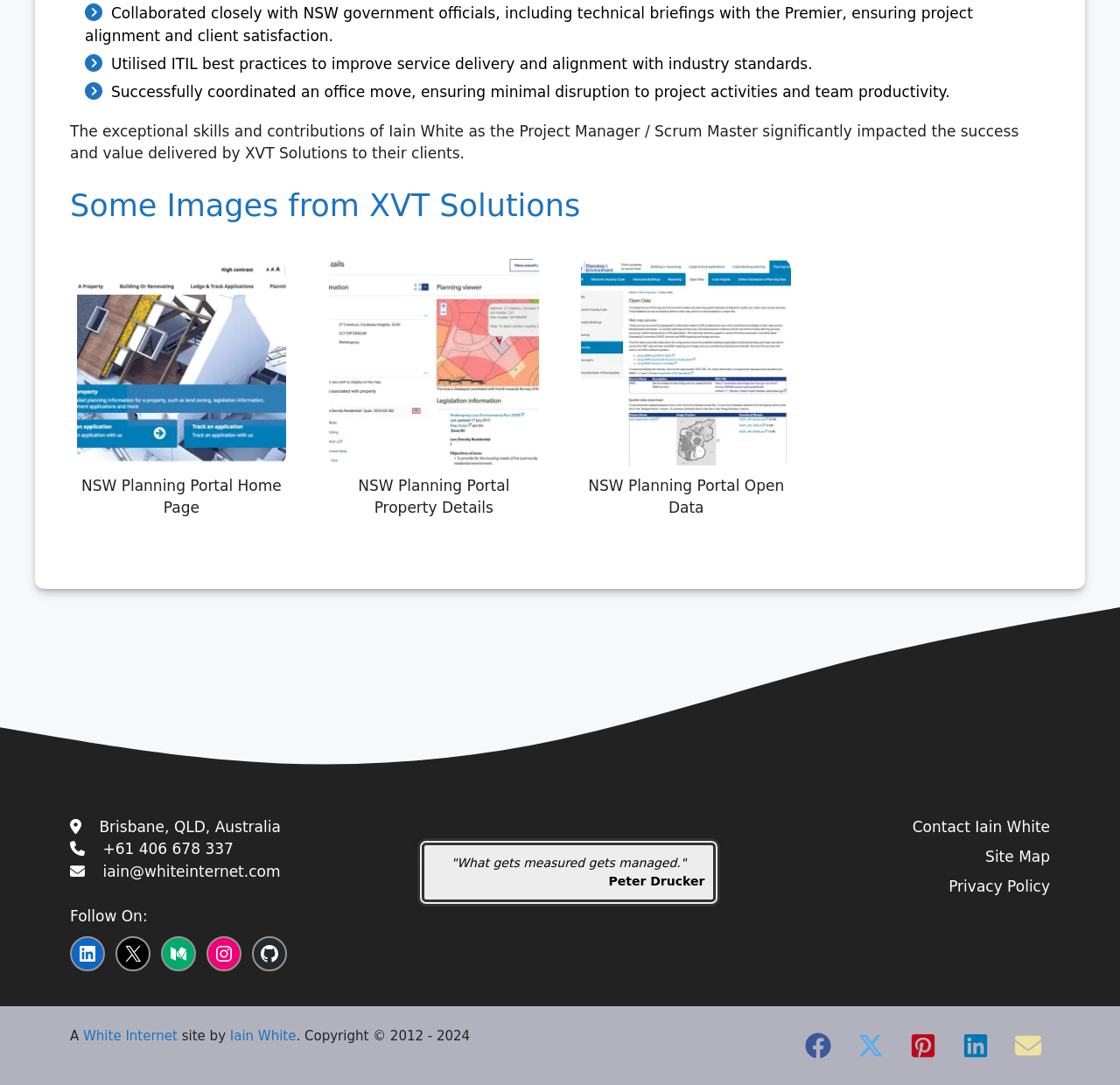Locate the coordinates of the bounding box for the clickable region that fulfills this instruction: "Contact Iain White".

[0.815, 0.754, 0.938, 0.77]